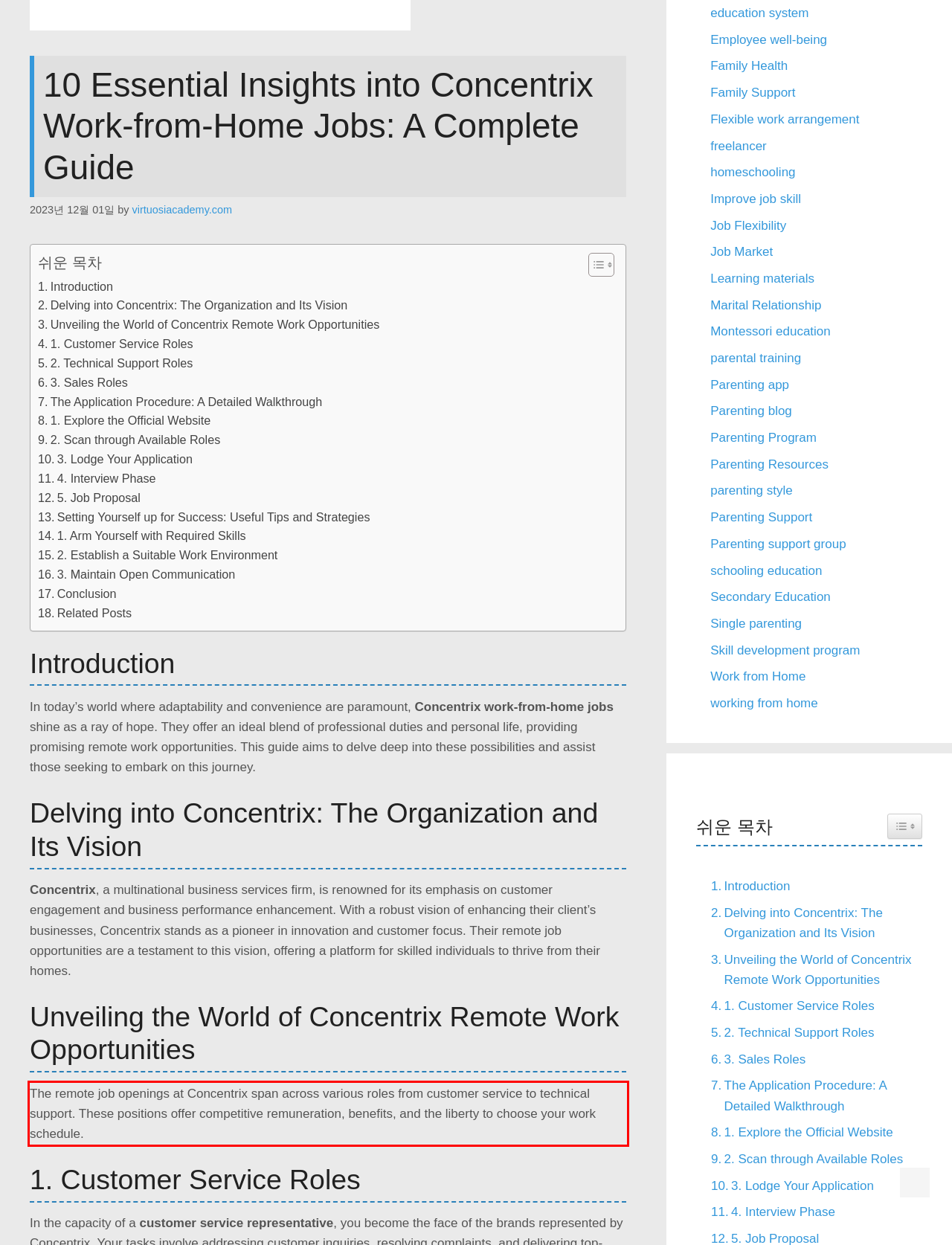Examine the webpage screenshot and use OCR to obtain the text inside the red bounding box.

The remote job openings at Concentrix span across various roles from customer service to technical support. These positions offer competitive remuneration, benefits, and the liberty to choose your work schedule.